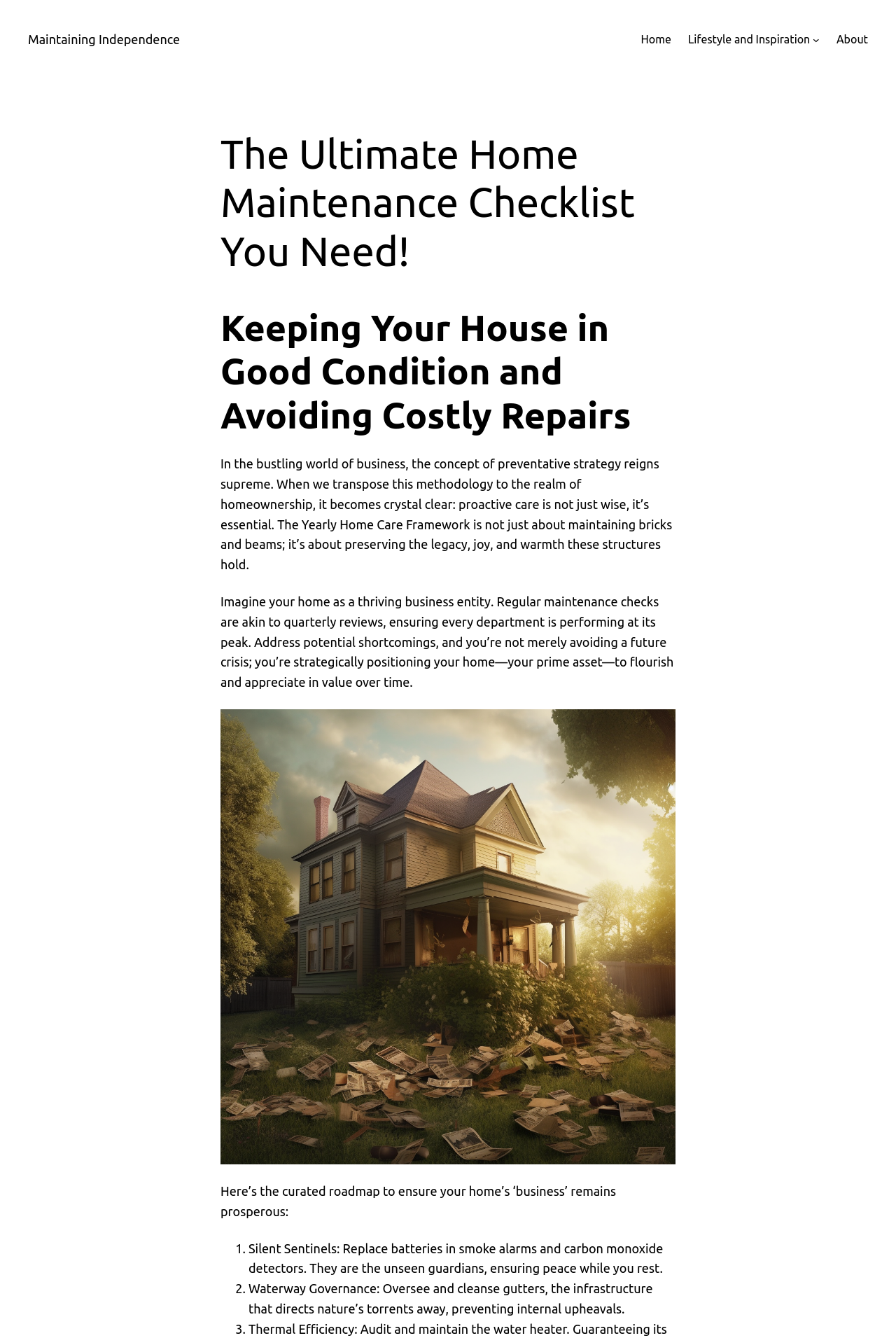What is the purpose of replacing batteries in smoke alarms? Please answer the question using a single word or phrase based on the image.

Ensure peace while you rest